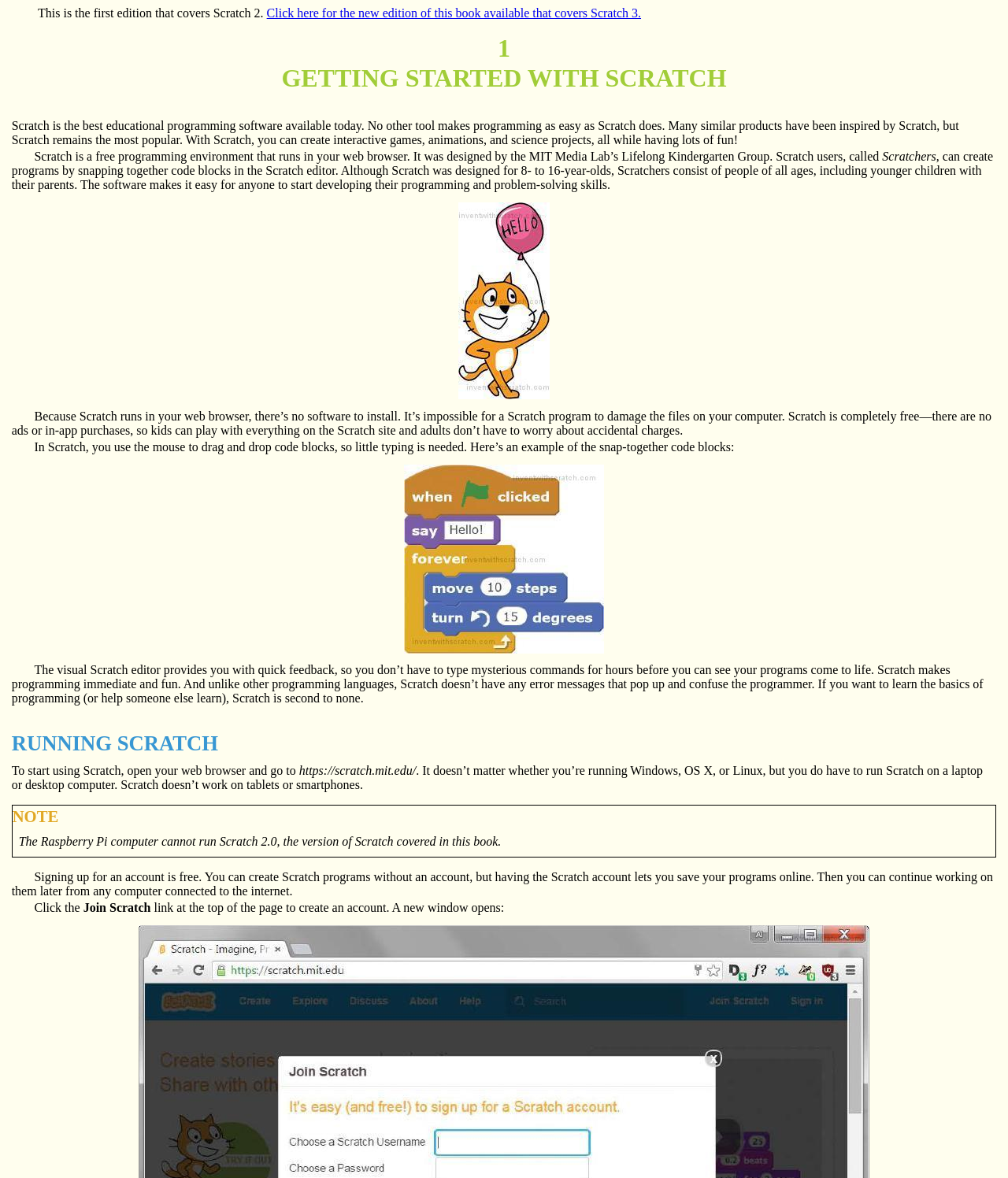Can Scratch programs damage computer files?
Please elaborate on the answer to the question with detailed information.

According to the webpage, because Scratch runs in a web browser, it's impossible for a Scratch program to damage the files on a computer.